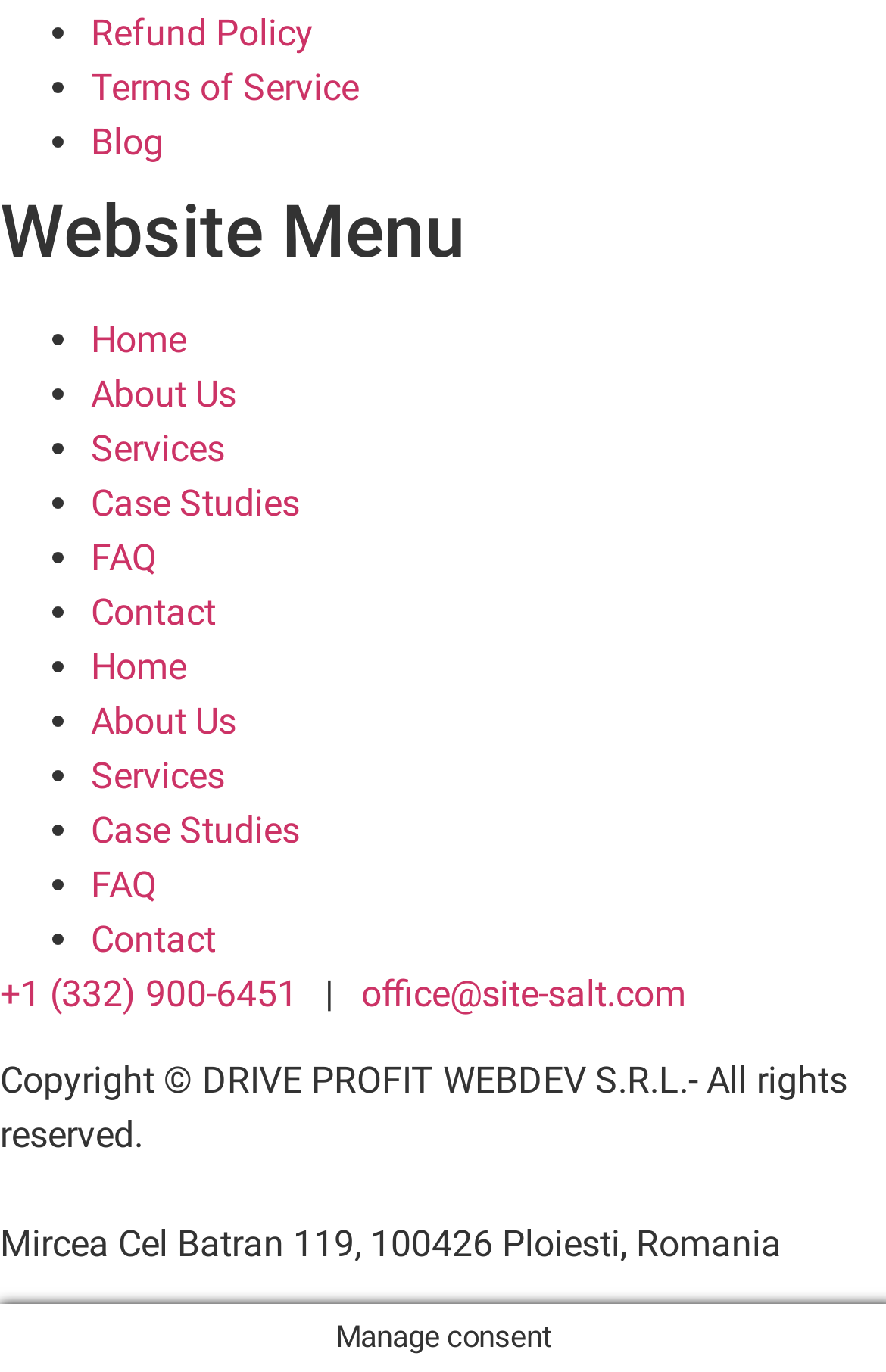Based on the element description: "Home", identify the bounding box coordinates for this UI element. The coordinates must be four float numbers between 0 and 1, listed as [left, top, right, bottom].

[0.103, 0.469, 0.21, 0.501]